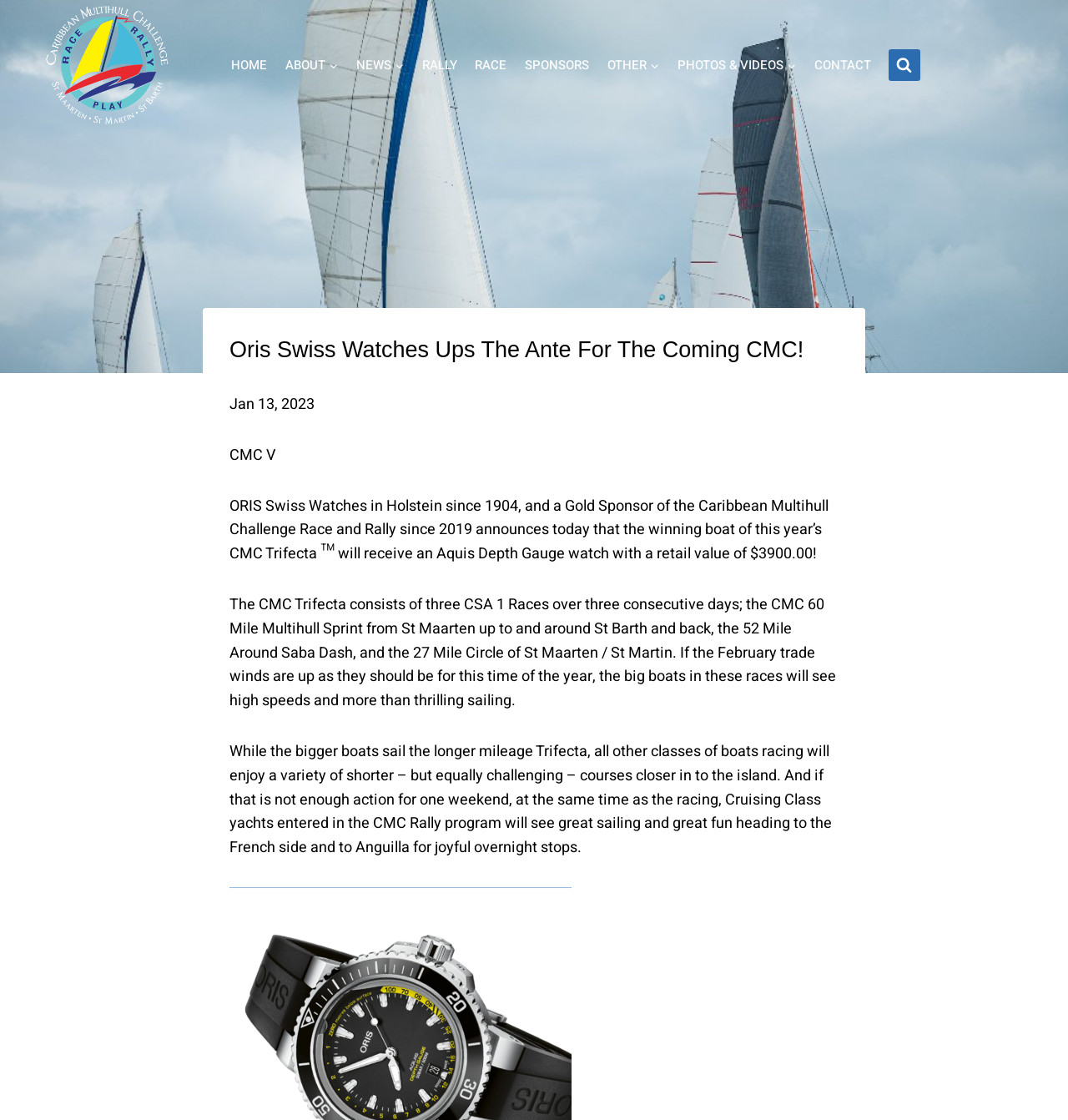Identify the bounding box coordinates of the part that should be clicked to carry out this instruction: "Explore the RALLY section".

[0.386, 0.047, 0.436, 0.069]